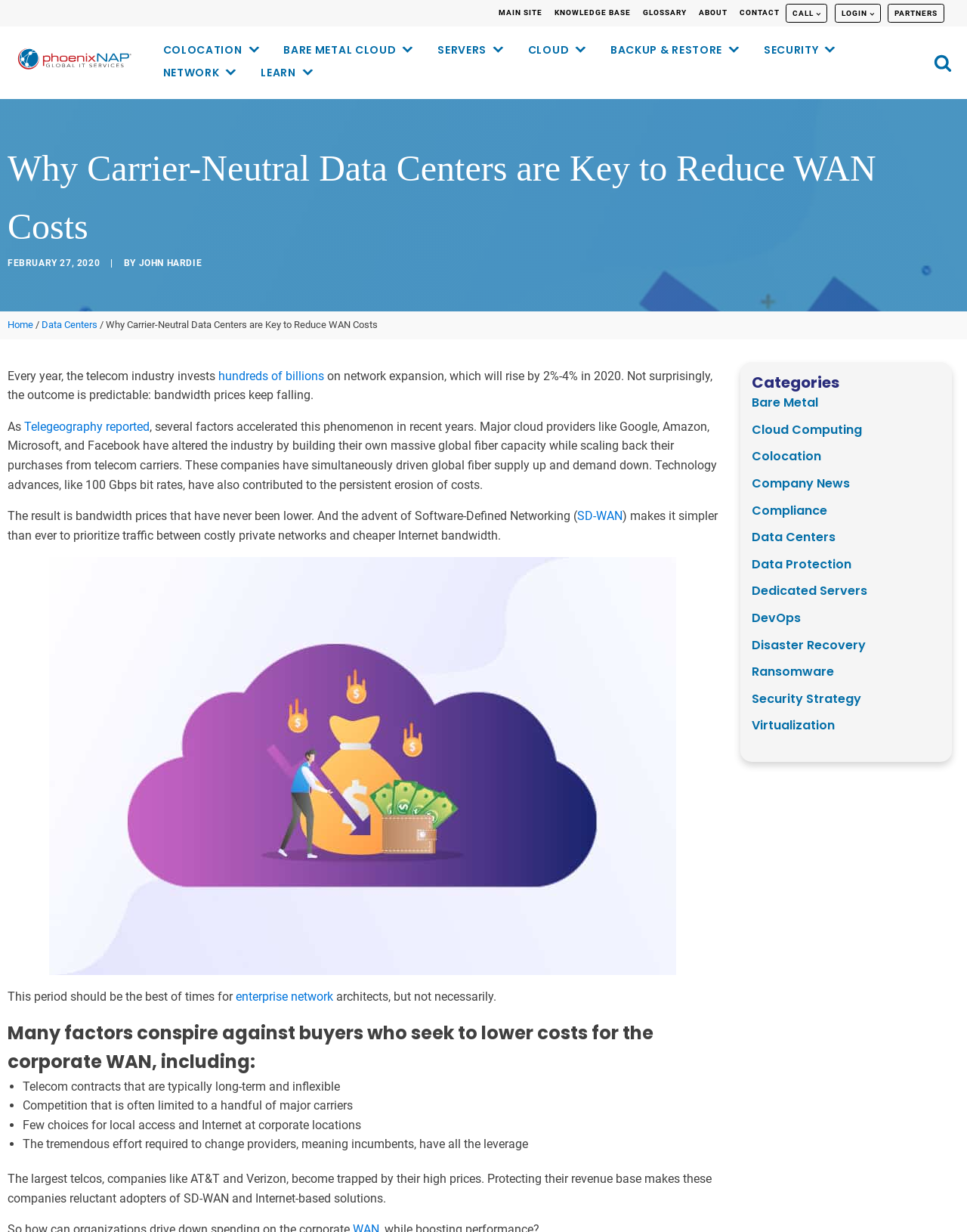Determine the main heading of the webpage and generate its text.

Why Carrier-Neutral Data Centers are Key to Reduce WAN Costs